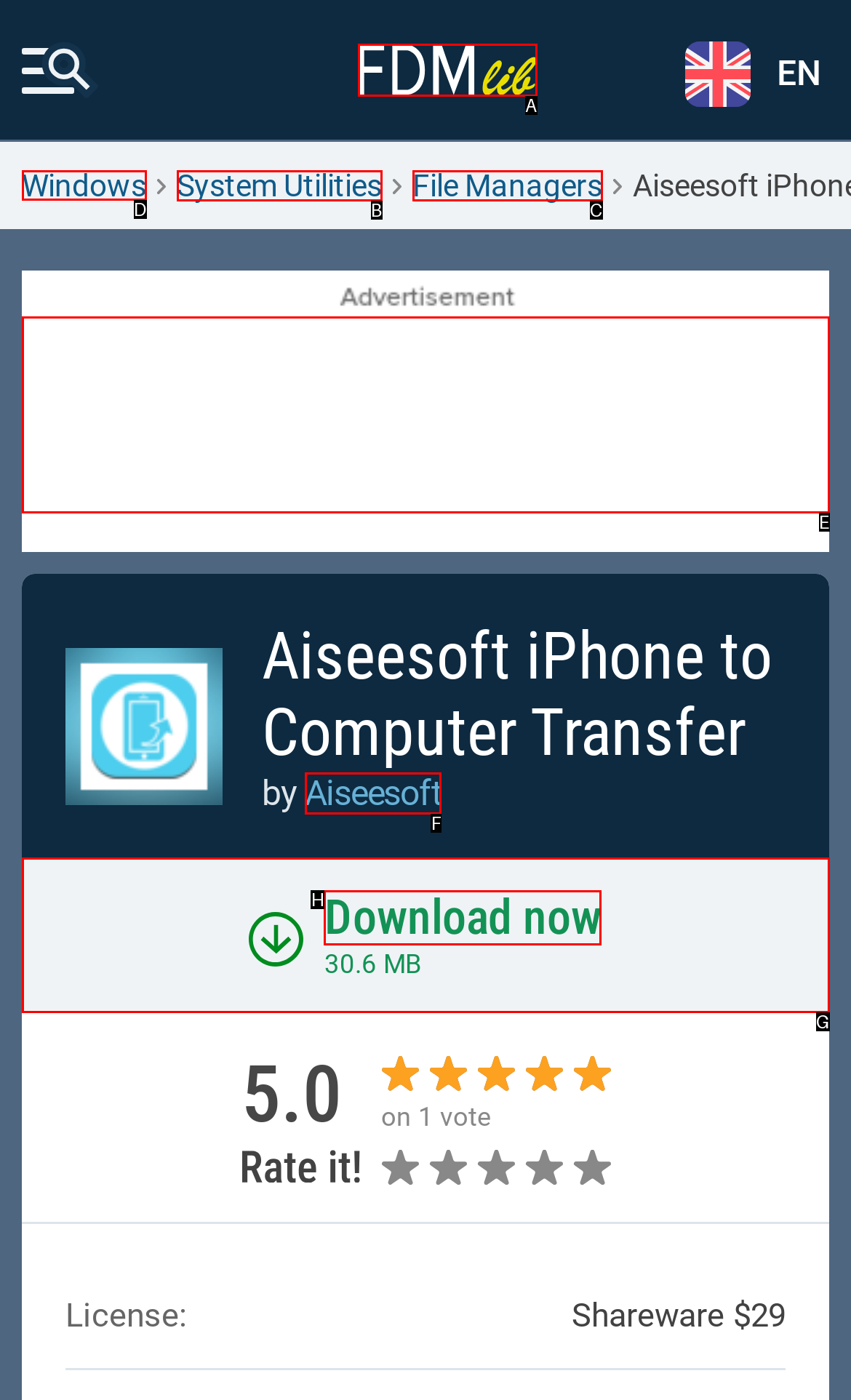Select the letter of the option that should be clicked to achieve the specified task: Select Windows version. Respond with just the letter.

D